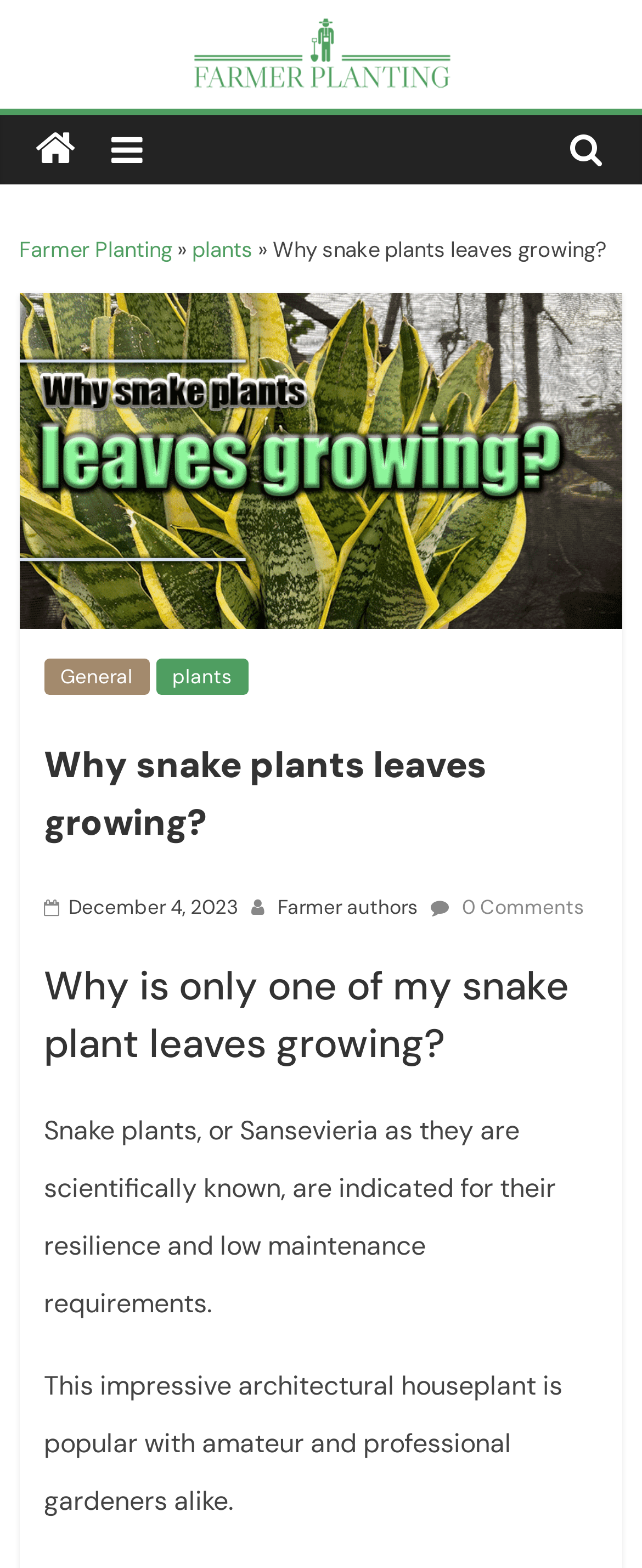Please identify the bounding box coordinates of the element's region that I should click in order to complete the following instruction: "read the latest agricultural articles". The bounding box coordinates consist of four float numbers between 0 and 1, i.e., [left, top, right, bottom].

[0.499, 0.146, 0.714, 0.243]